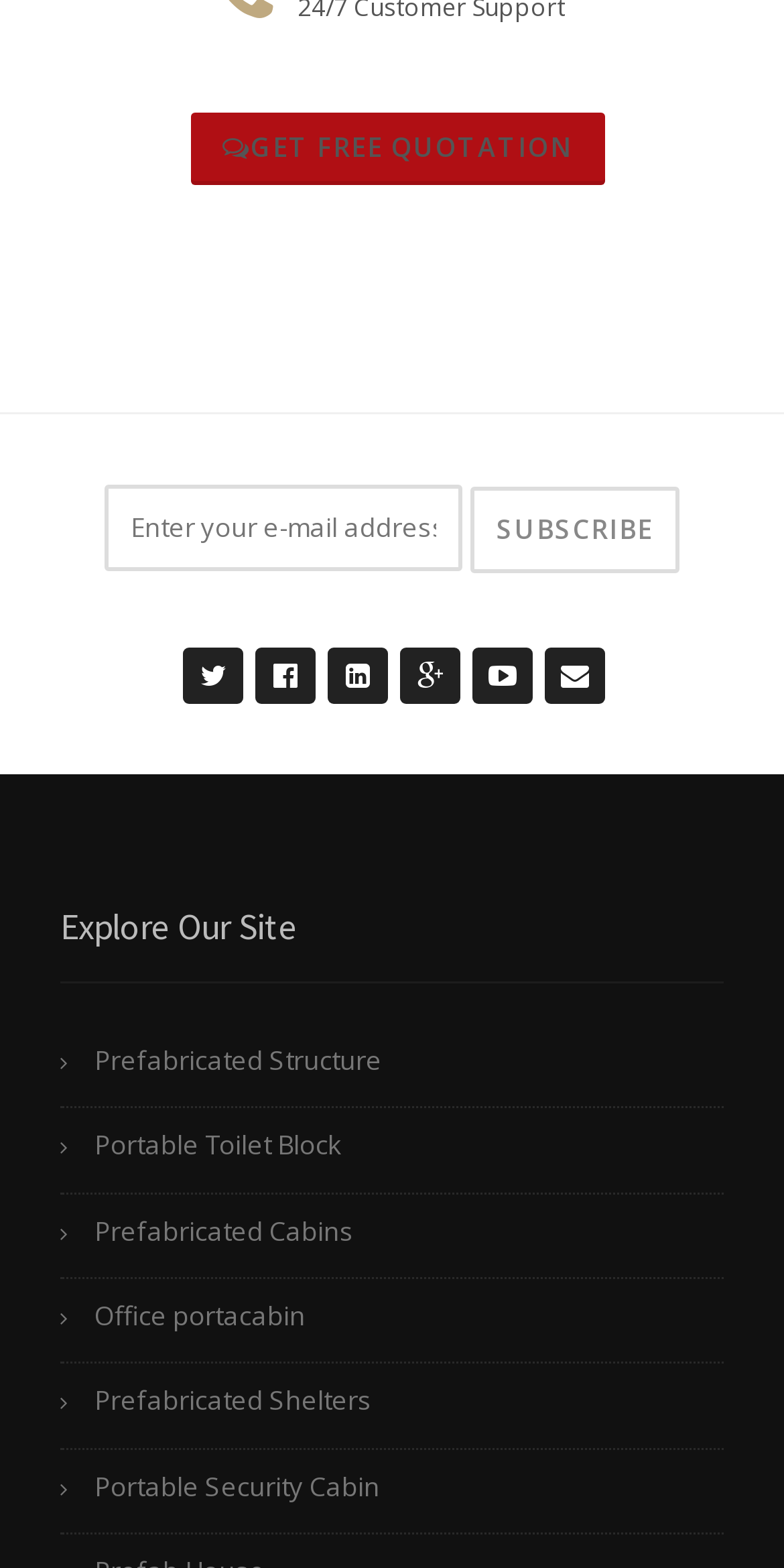How many navigation links are there under 'Explore Our Site'?
Provide a fully detailed and comprehensive answer to the question.

I counted the number of links under the 'Explore Our Site' heading and found 6 of them, which are likely used for navigation to different sections of the website.